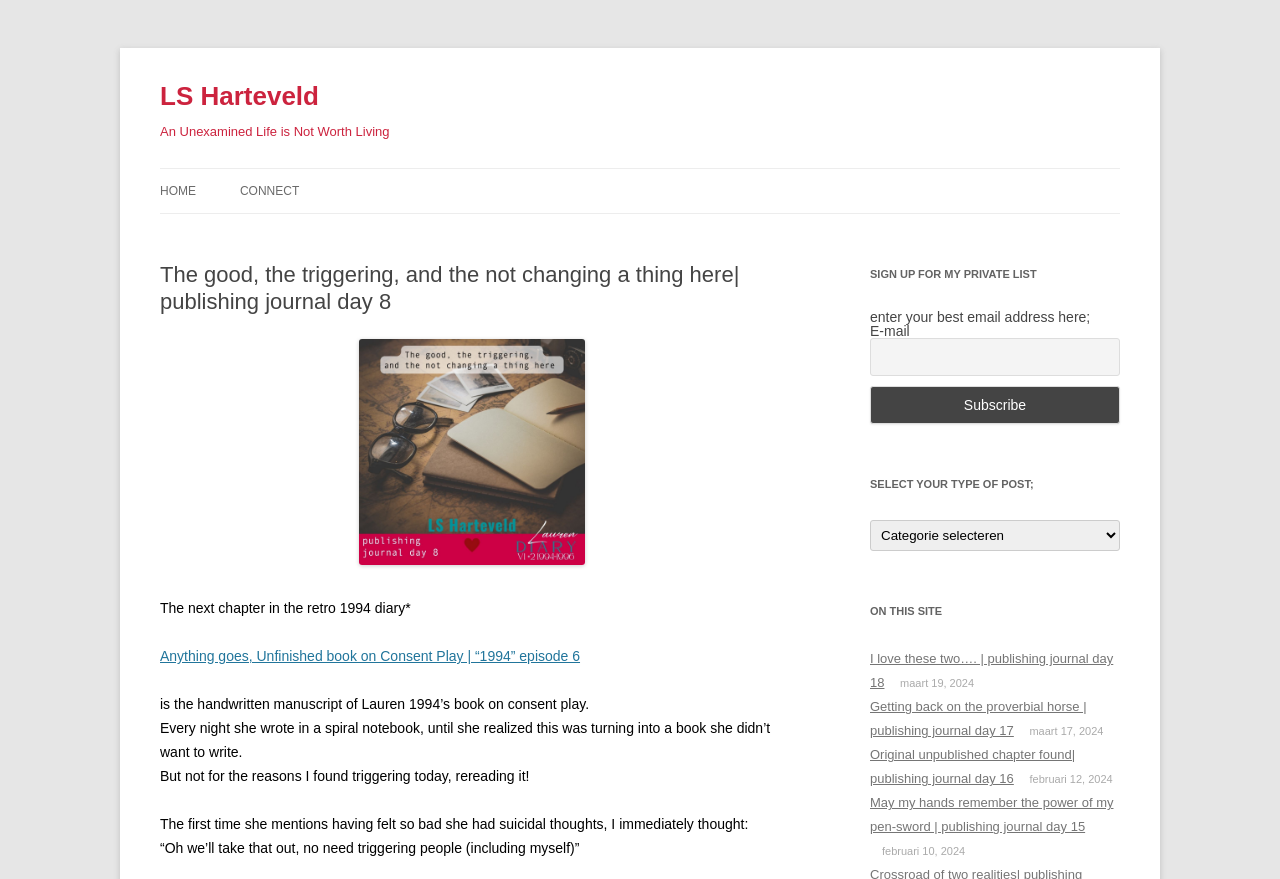Please locate the bounding box coordinates of the element's region that needs to be clicked to follow the instruction: "Select a type of post". The bounding box coordinates should be provided as four float numbers between 0 and 1, i.e., [left, top, right, bottom].

[0.68, 0.592, 0.875, 0.627]